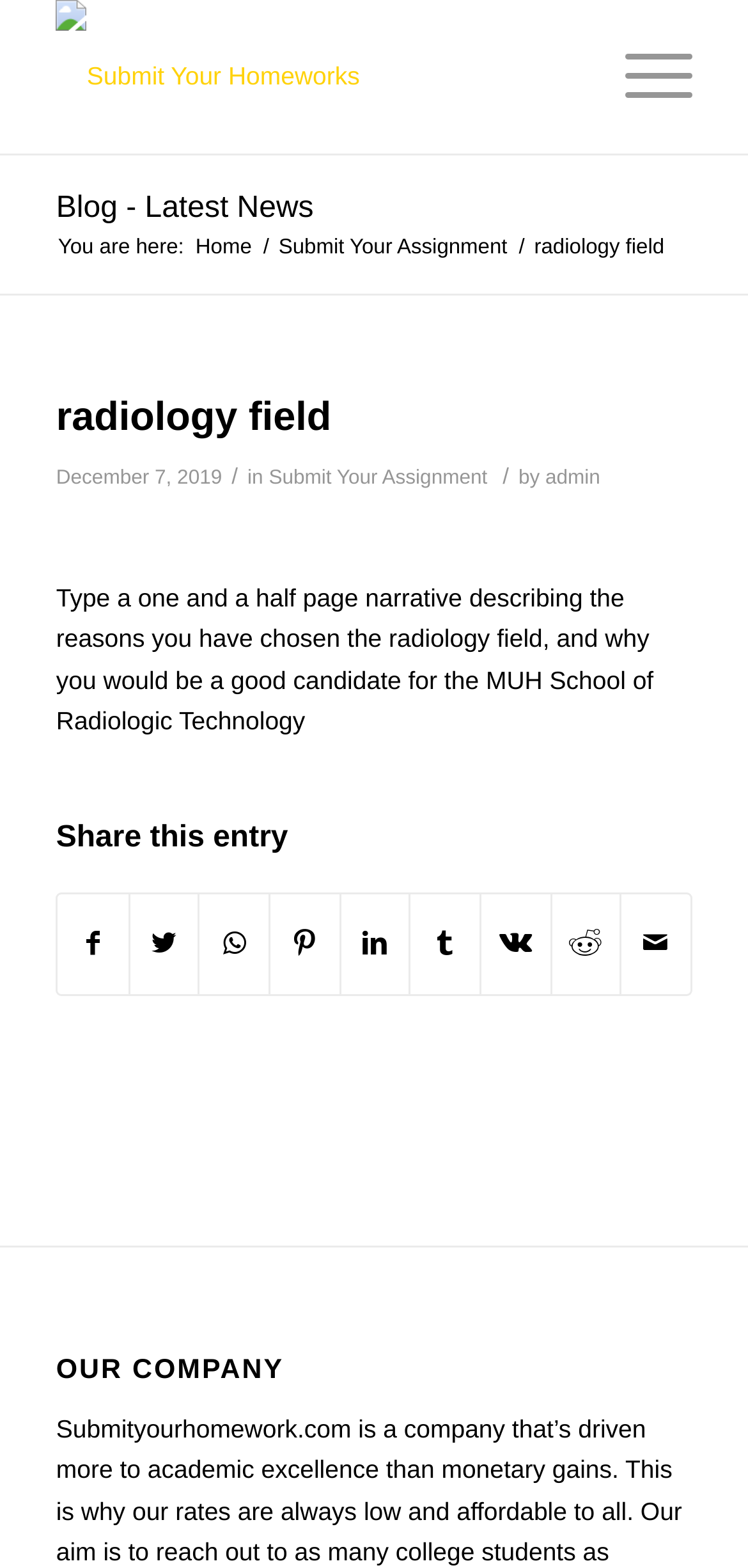Given the element description, predict the bounding box coordinates in the format (top-left x, top-left y, bottom-right x, bottom-right y). Make sure all values are between 0 and 1. Here is the element description: Submit Your Assignment

[0.359, 0.298, 0.652, 0.312]